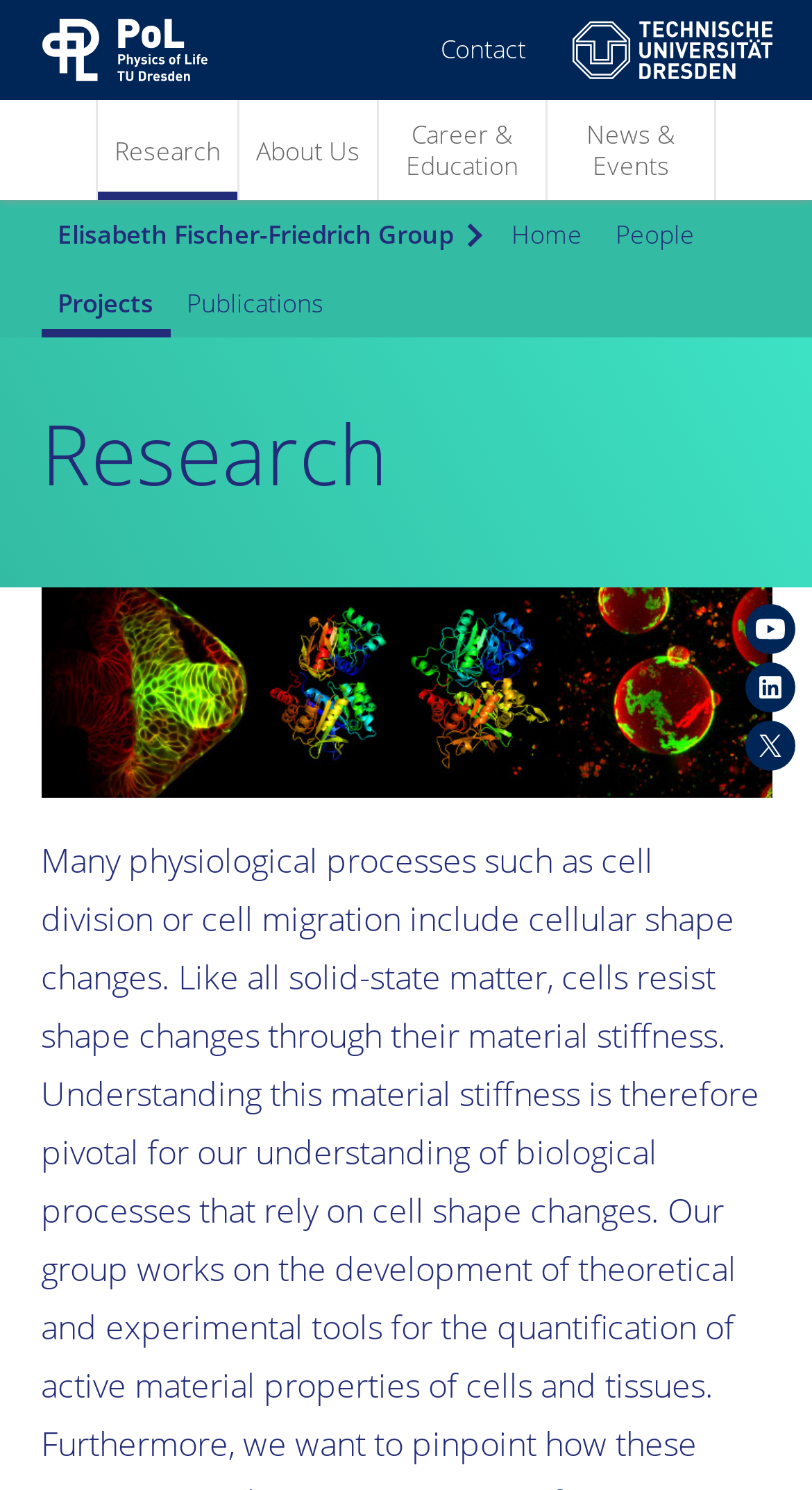Explain the features and main sections of the webpage comprehensively.

The webpage is about the Physics of Life research group, specifically the Elisabeth Fischer-Friedrich group. At the top left, there are four links to jump to main navigation, sub navigation, content, and sitemap. Next to these links, there is a link to go to the homepage. On the top right, there is a link to visit the website of the Technische Universität Dresden.

Below these links, there is a vertical menu with an option for additional navigation, which includes a contact link. Next to this menu, there is a horizontal main website navigation menu with four options: Research, About Us, Career & Education, and News & Events.

On the left side, there is a link to the Elisabeth Fischer-Friedrich Group, and below it, there is a horizontal subpages navigation menu with five options: Home, People, Projects, Publications, and an unspecified option.

The main content of the webpage starts with a heading that says "Research". Below the heading, there is a large figure that takes up most of the width of the page.

At the bottom right, there are three social media links to Physics of Life's YouTube, LinkedIn, and X (formerly Twitter) pages.